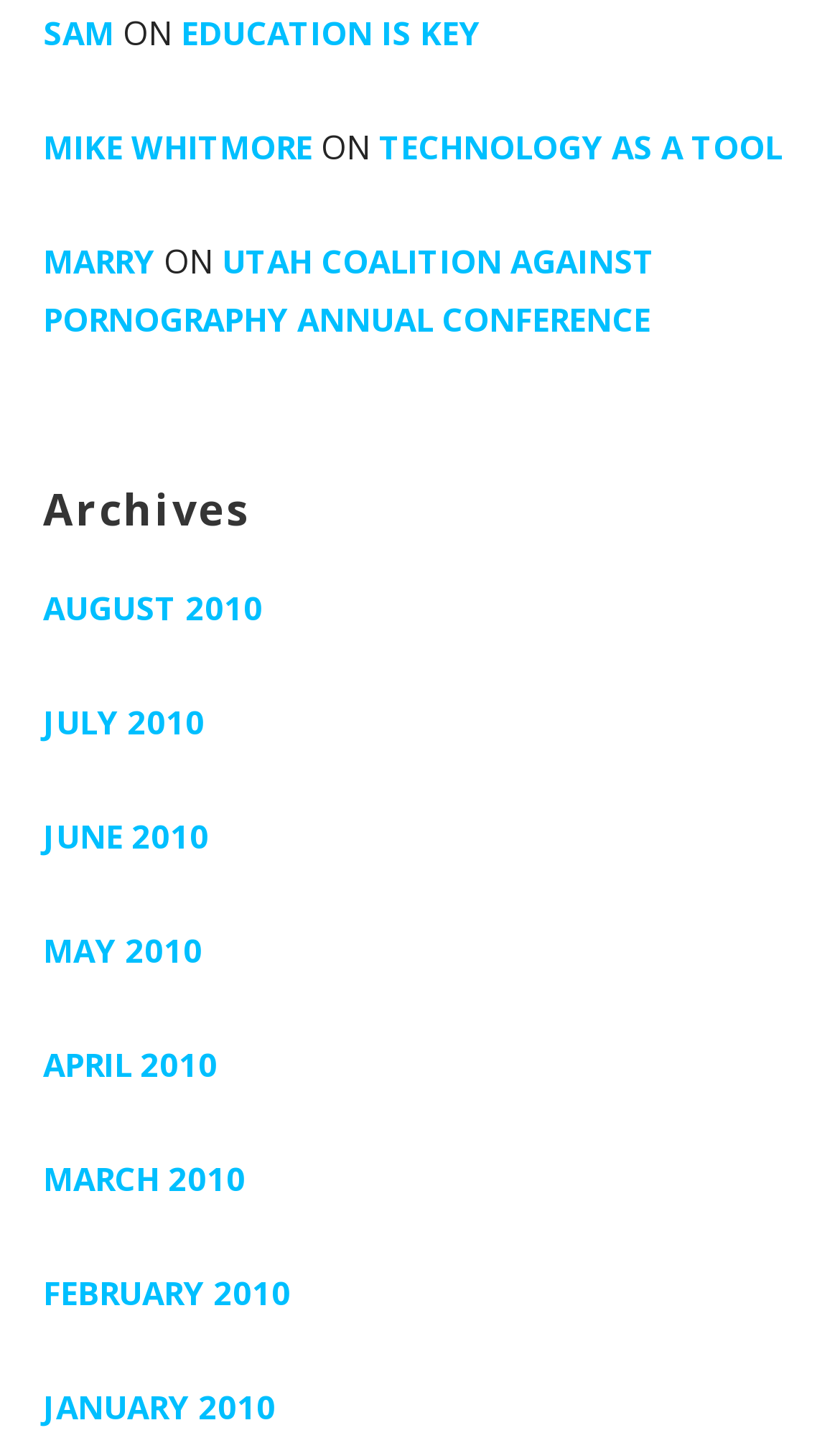Give a succinct answer to this question in a single word or phrase: 
How many links are there under the 'Archives' heading?

7